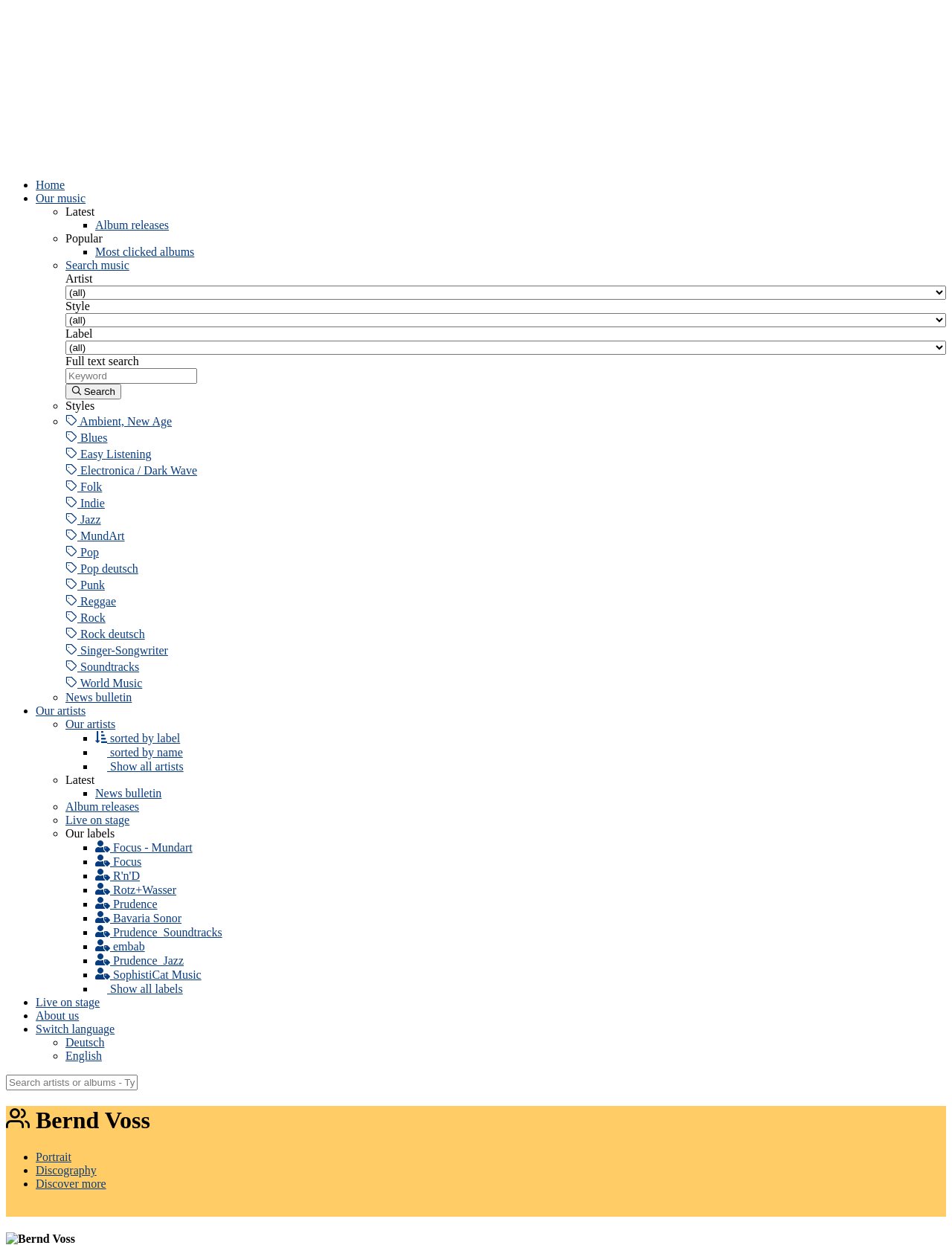Please locate the bounding box coordinates of the element that should be clicked to complete the given instruction: "Search music".

[0.069, 0.208, 0.994, 0.219]